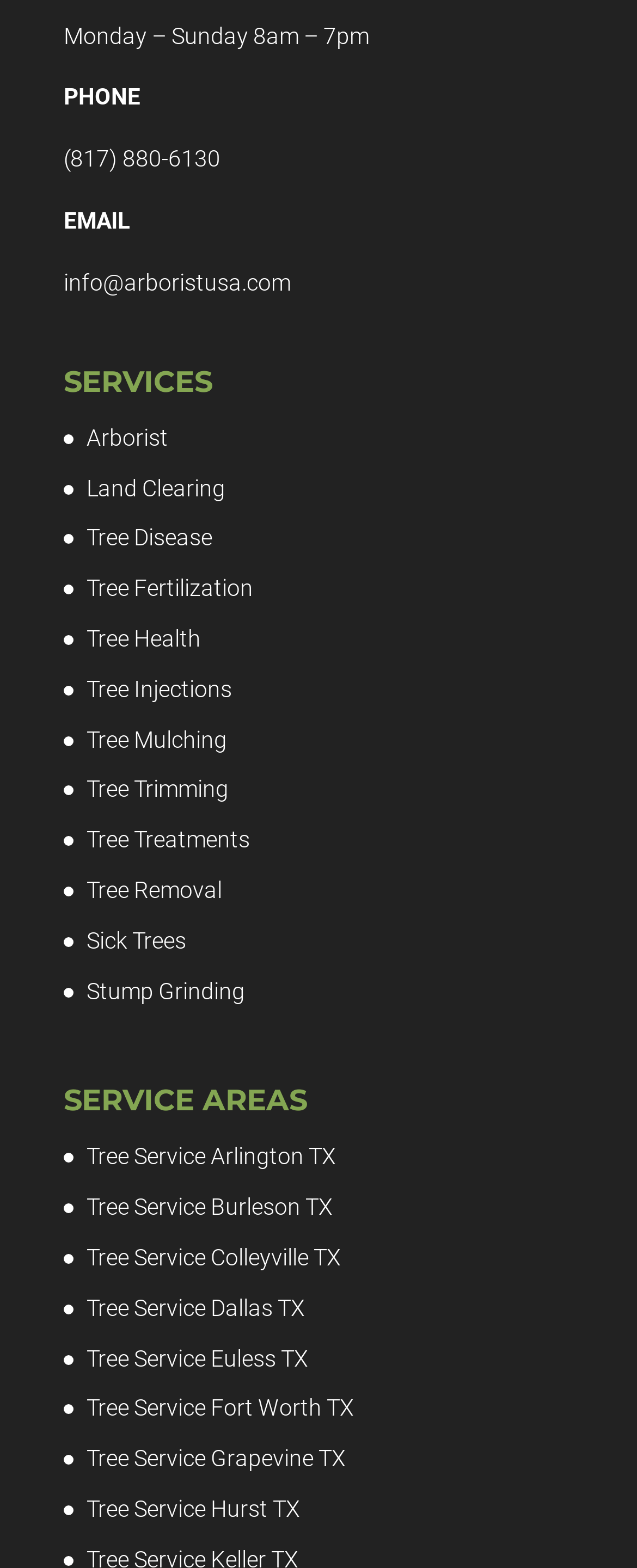Please provide a brief answer to the following inquiry using a single word or phrase:
What are the business hours?

Monday – Sunday 8am – 7pm